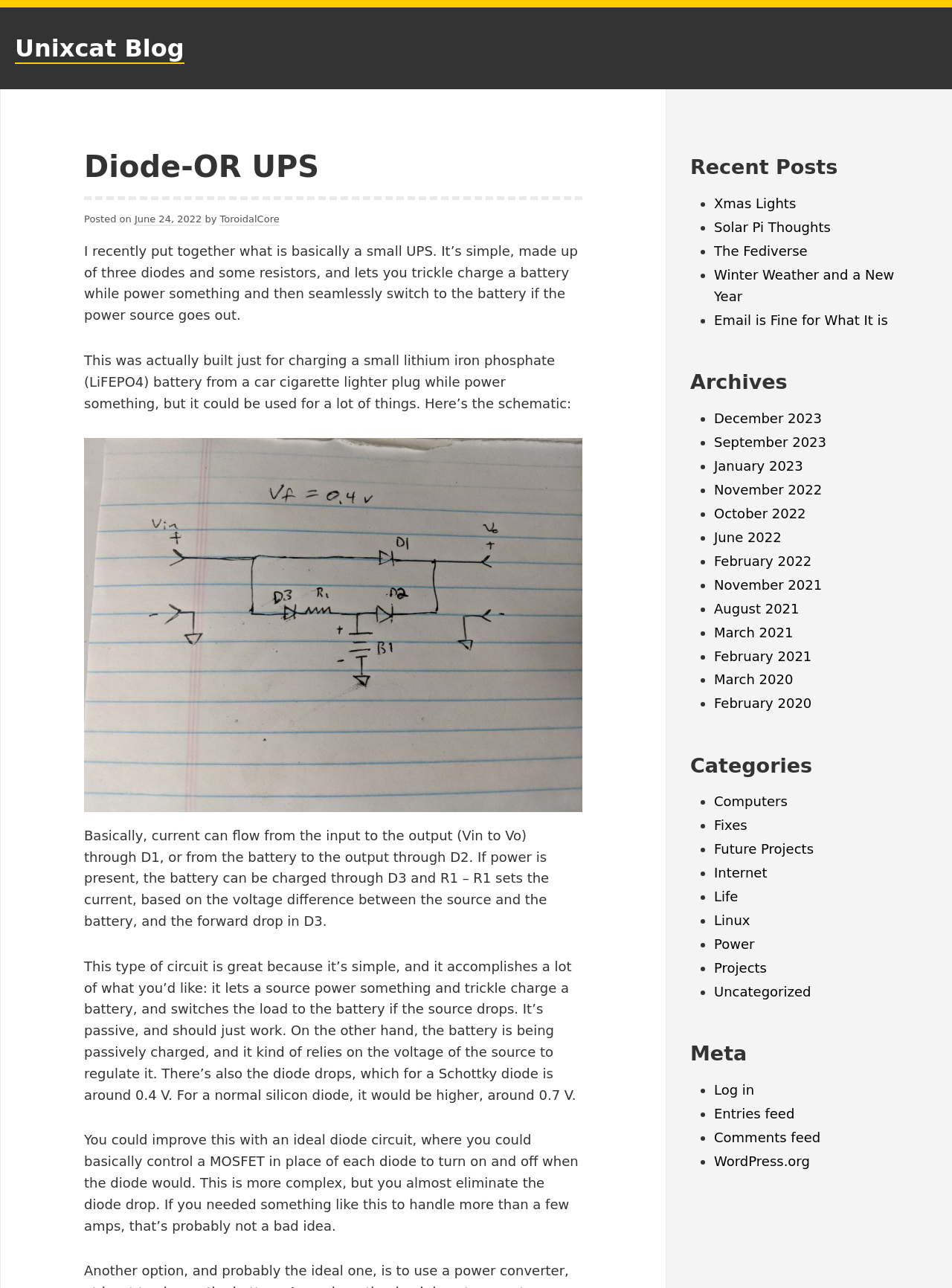Find the bounding box coordinates of the UI element according to this description: "October 2022".

[0.75, 0.392, 0.847, 0.404]